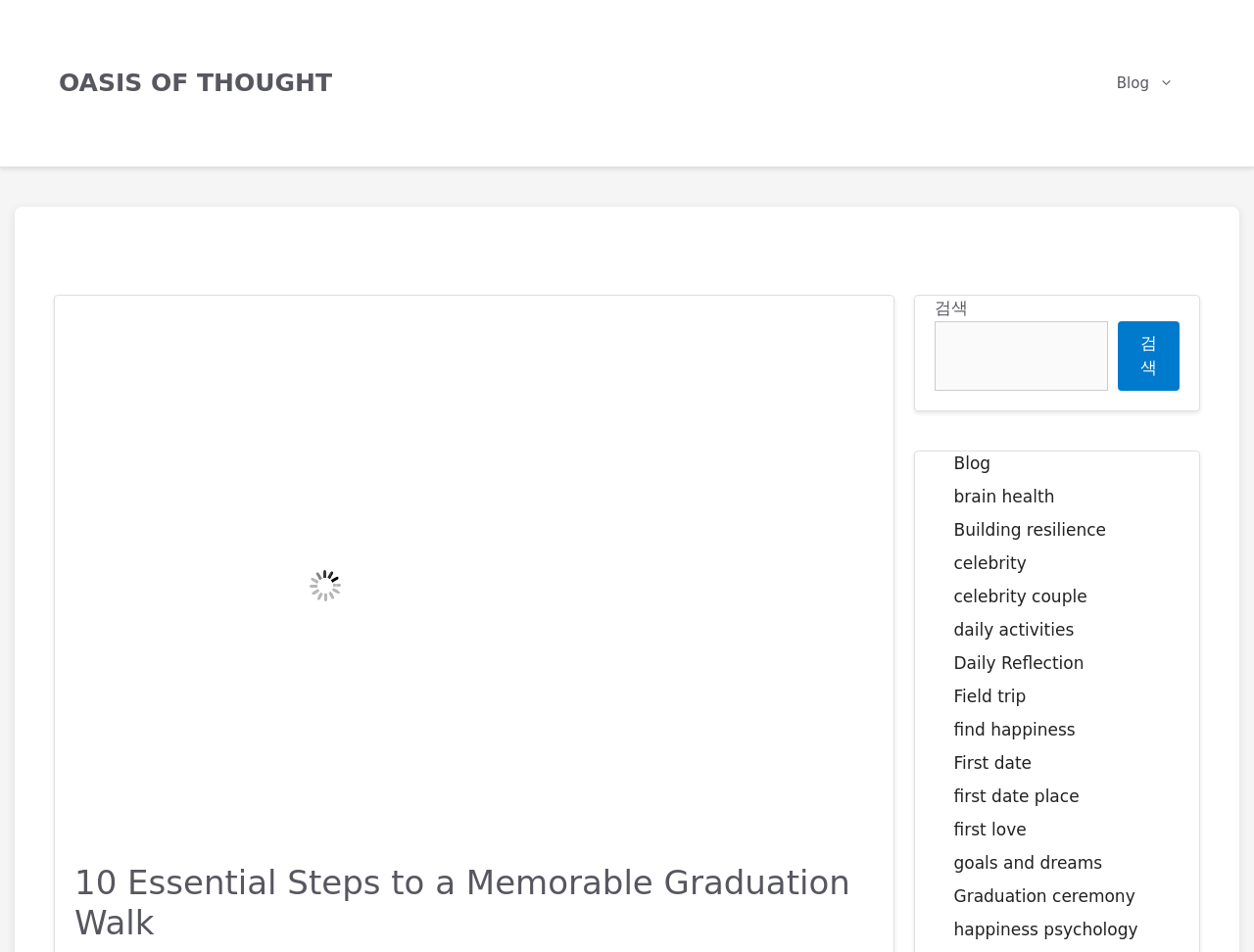Identify the bounding box coordinates for the UI element described as follows: celebrity. Use the format (top-left x, top-left y, bottom-right x, bottom-right y) and ensure all values are floating point numbers between 0 and 1.

[0.761, 0.581, 0.819, 0.601]